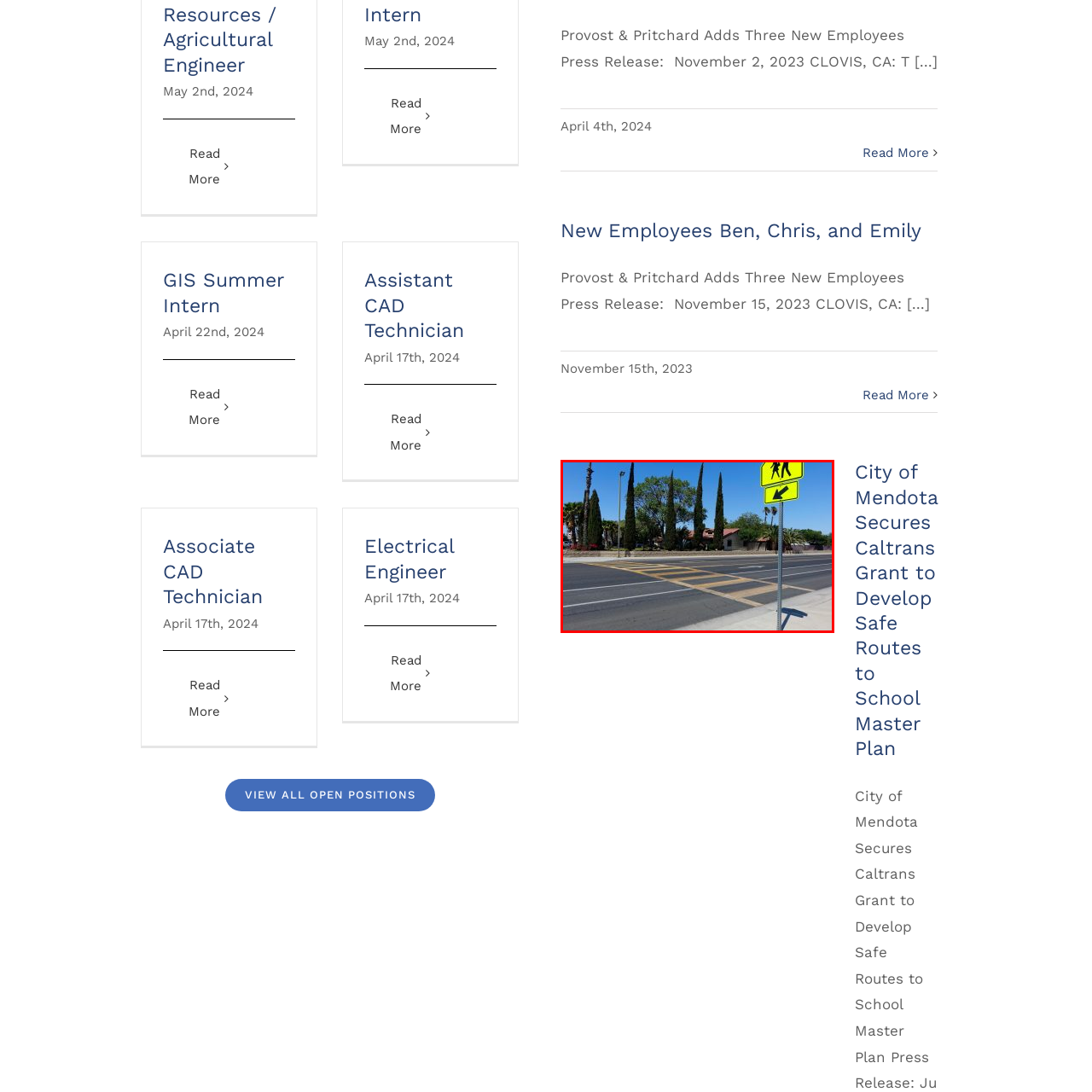What type of trees are in the background?
Carefully look at the image inside the red bounding box and answer the question in a detailed manner using the visual details present.

The caption describes the background as having 'tall evergreen trees' which create a lush backdrop, enhancing the scenic quality of the area.